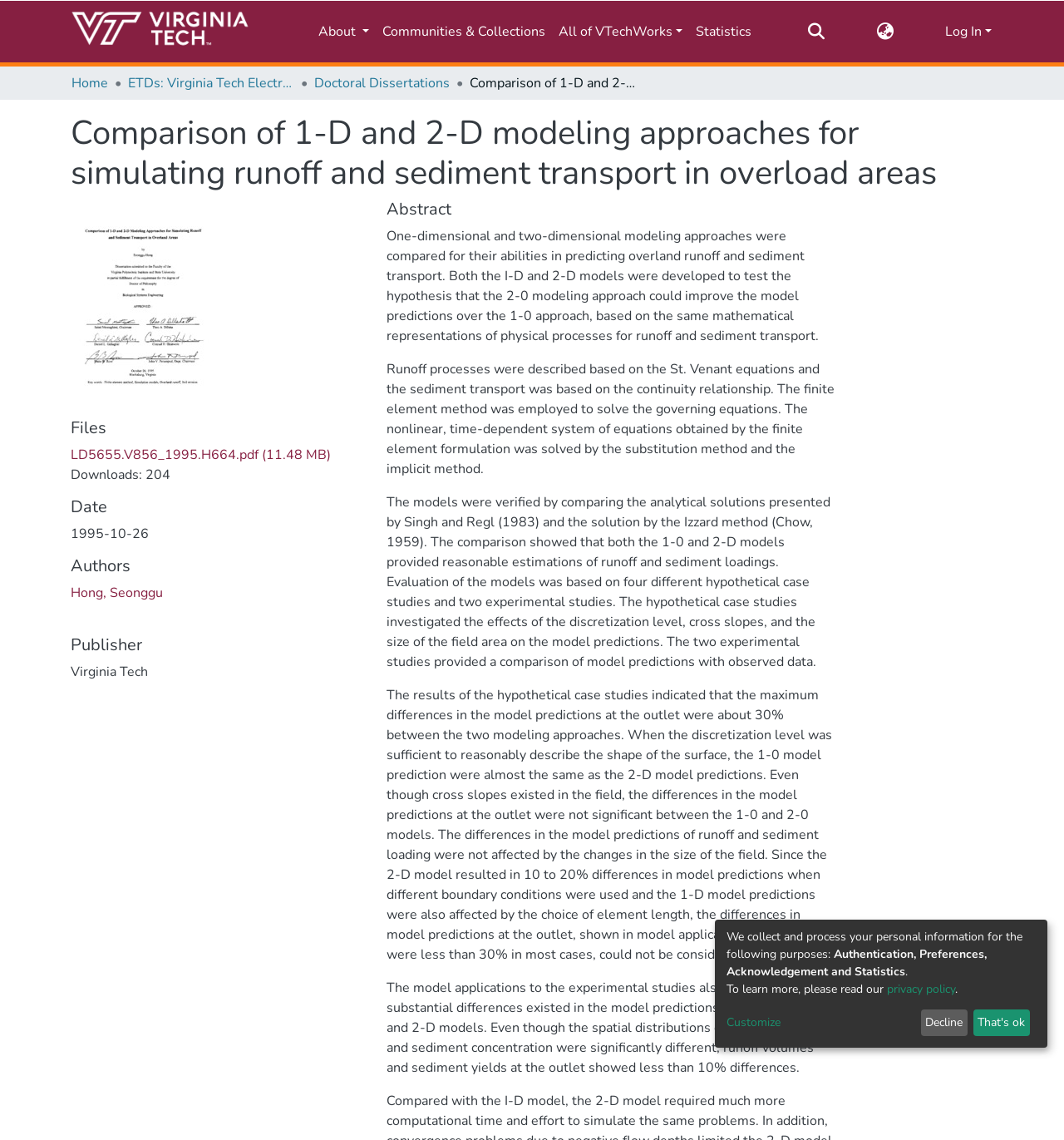Give a one-word or short phrase answer to this question: 
What is the purpose of the search bar?

To search the repository